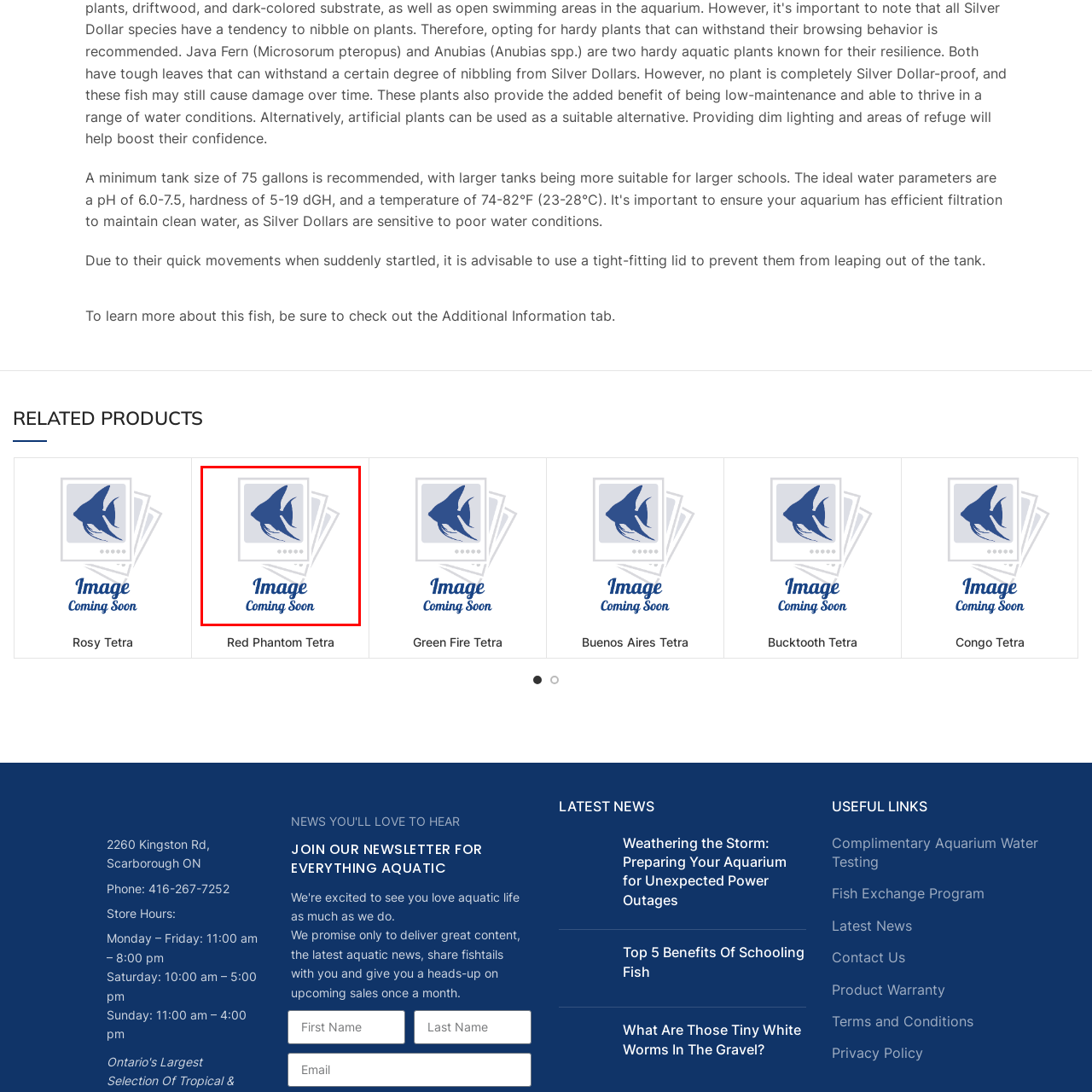Thoroughly describe the contents of the picture within the red frame.

The image features a stylized graphic depicting an outline of a fish, set against a backdrop of three overlapping photo frames, conveying a sense of anticipation and forthcoming content. Below the graphic, the text reads "Image Coming Soon," indicating that additional visuals or information about the fish will be available shortly. This placeholder image is often used in online resources to signal that specific details about an aquatic species, likely pertaining to a product or informational section, are being prepared for future display. The overall design evokes a nautical theme, enhancing the context of aquatic life and fishkeeping.